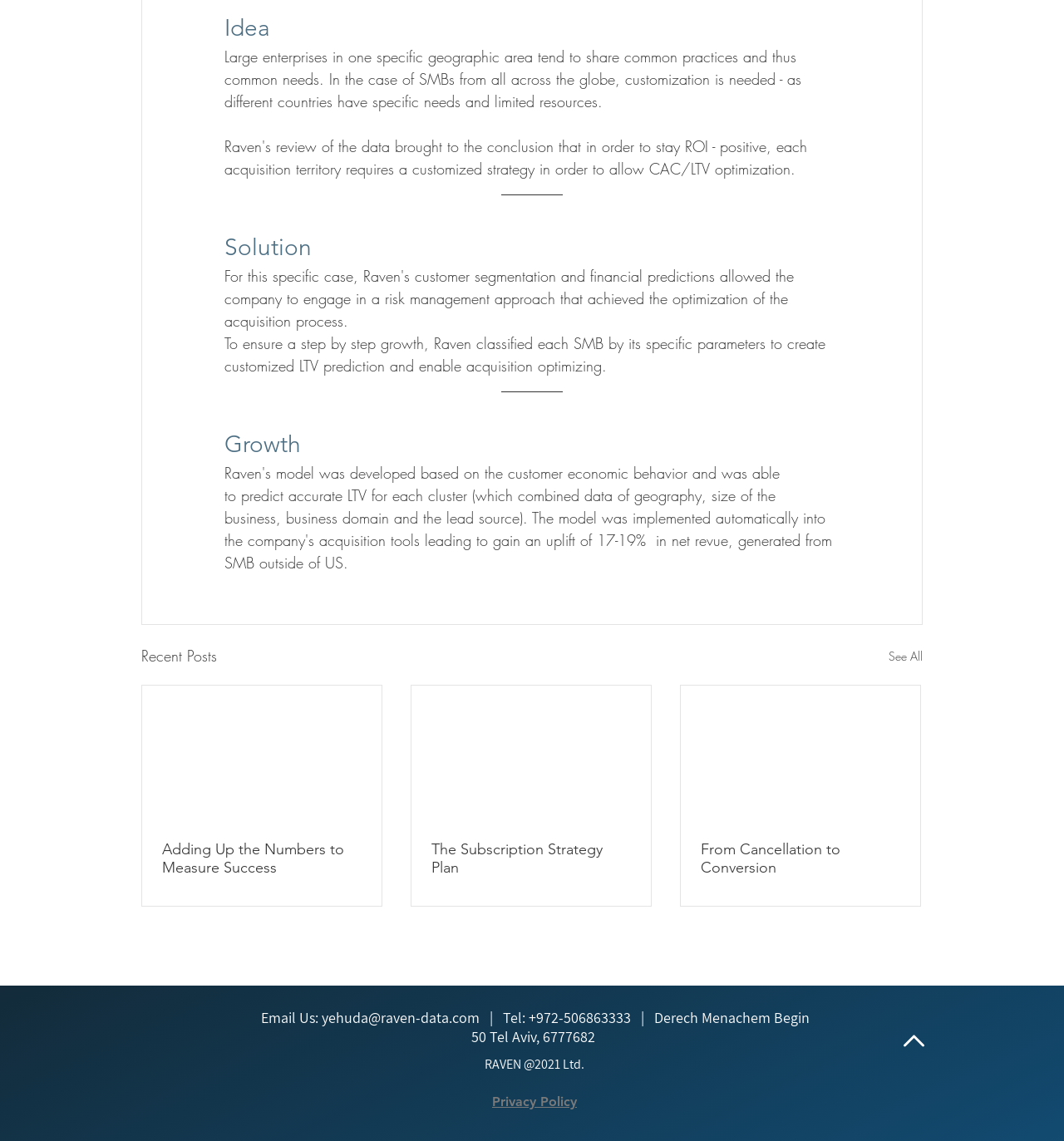Please indicate the bounding box coordinates of the element's region to be clicked to achieve the instruction: "Read the article 'Adding Up the Numbers to Measure Success'". Provide the coordinates as four float numbers between 0 and 1, i.e., [left, top, right, bottom].

[0.152, 0.737, 0.34, 0.769]